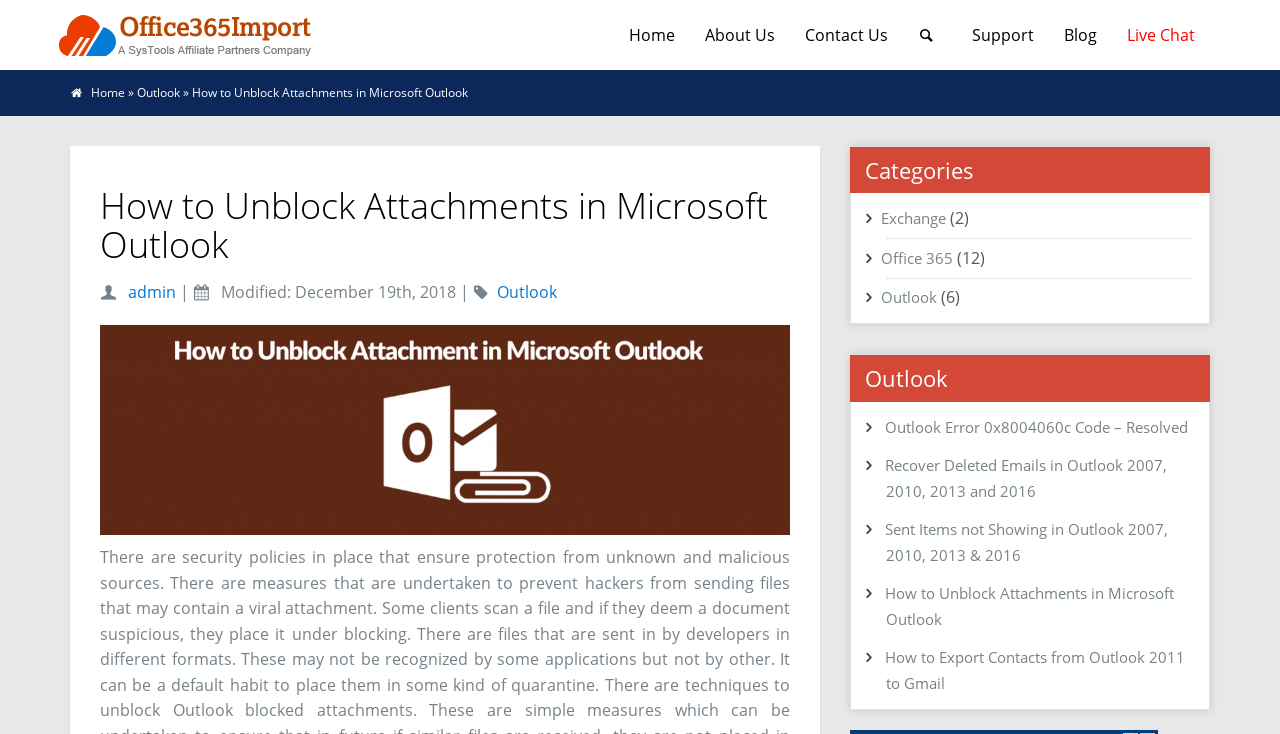Using the element description: "alt="Office365Import Logo"", determine the bounding box coordinates. The coordinates should be in the format [left, top, right, bottom], with values between 0 and 1.

[0.043, 0.0, 0.247, 0.068]